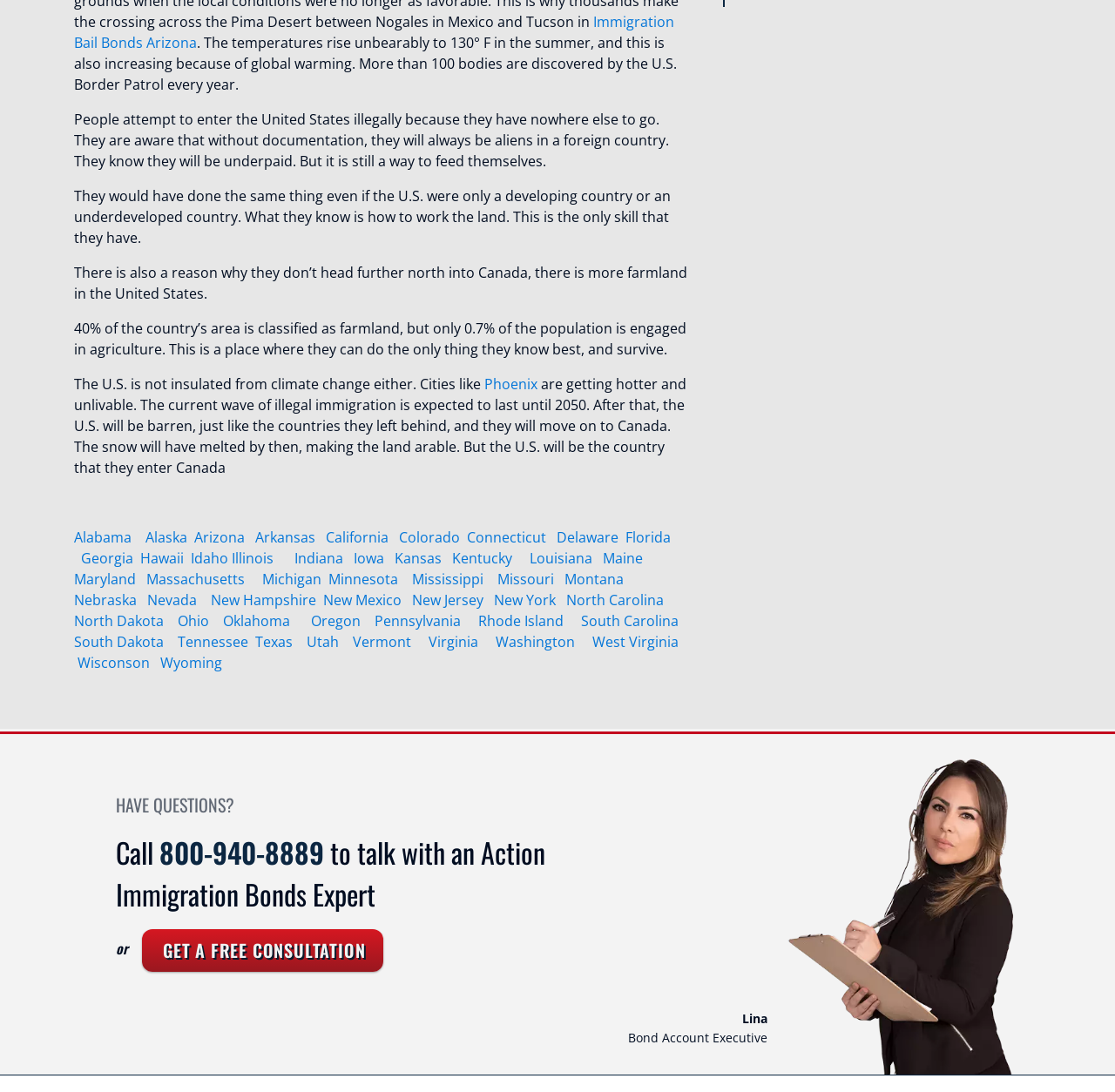Provide a one-word or short-phrase response to the question:
Why do people attempt to enter the United States illegally?

To feed themselves